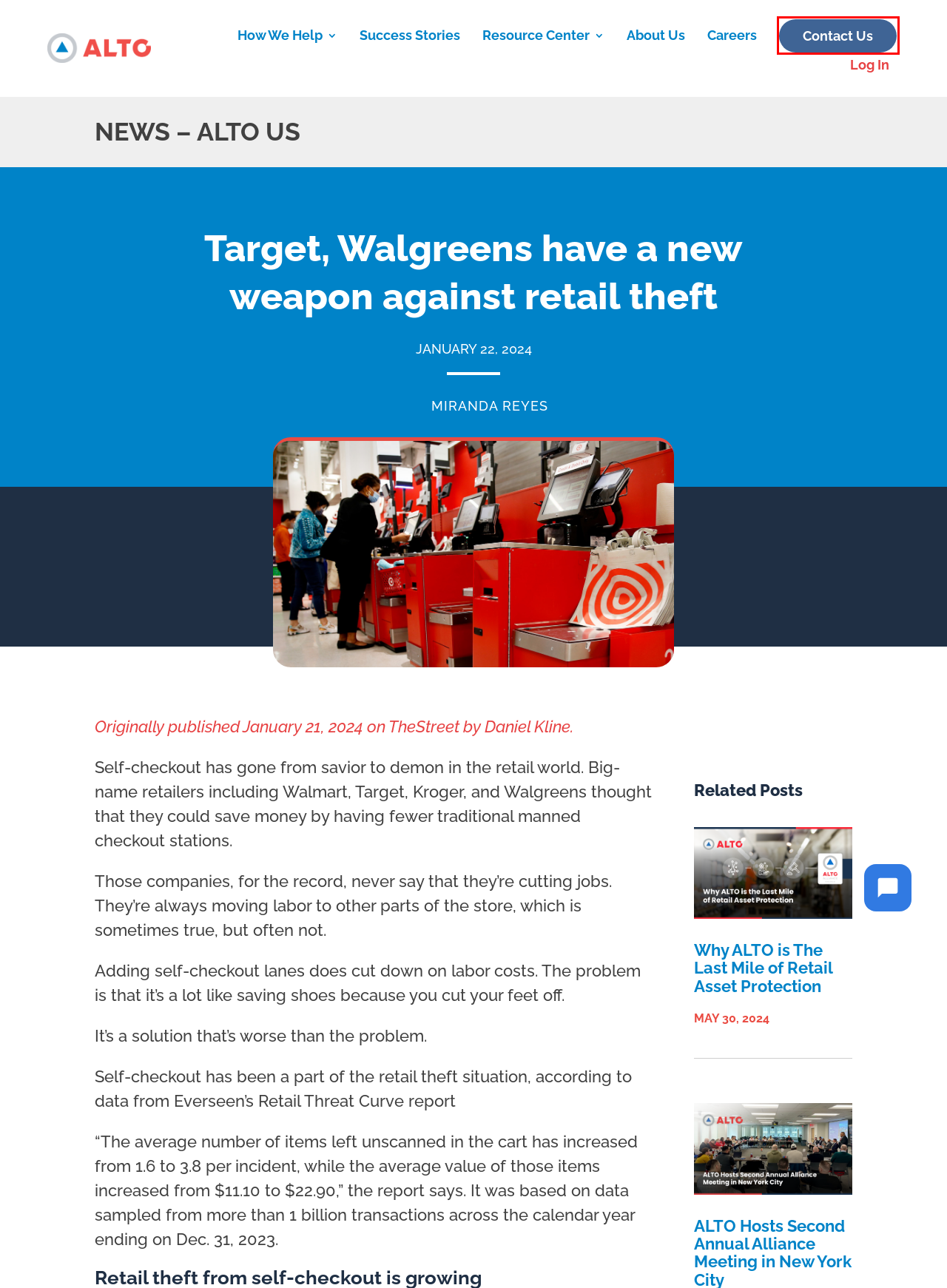Look at the screenshot of a webpage where a red bounding box surrounds a UI element. Your task is to select the best-matching webpage description for the new webpage after you click the element within the bounding box. The available options are:
A. About Us - ALTO
B. Resource Center - ALTO
C. Careers - ALTO
D. ALTO Hosts Second Annual Alliance Meeting in New York City - ALTO
E. Contact Us - ALTO
F. Success Stories - ALTO
G. ALTO
H. Why ALTO is The Last Mile of Retail Asset Protection - ALTO

E